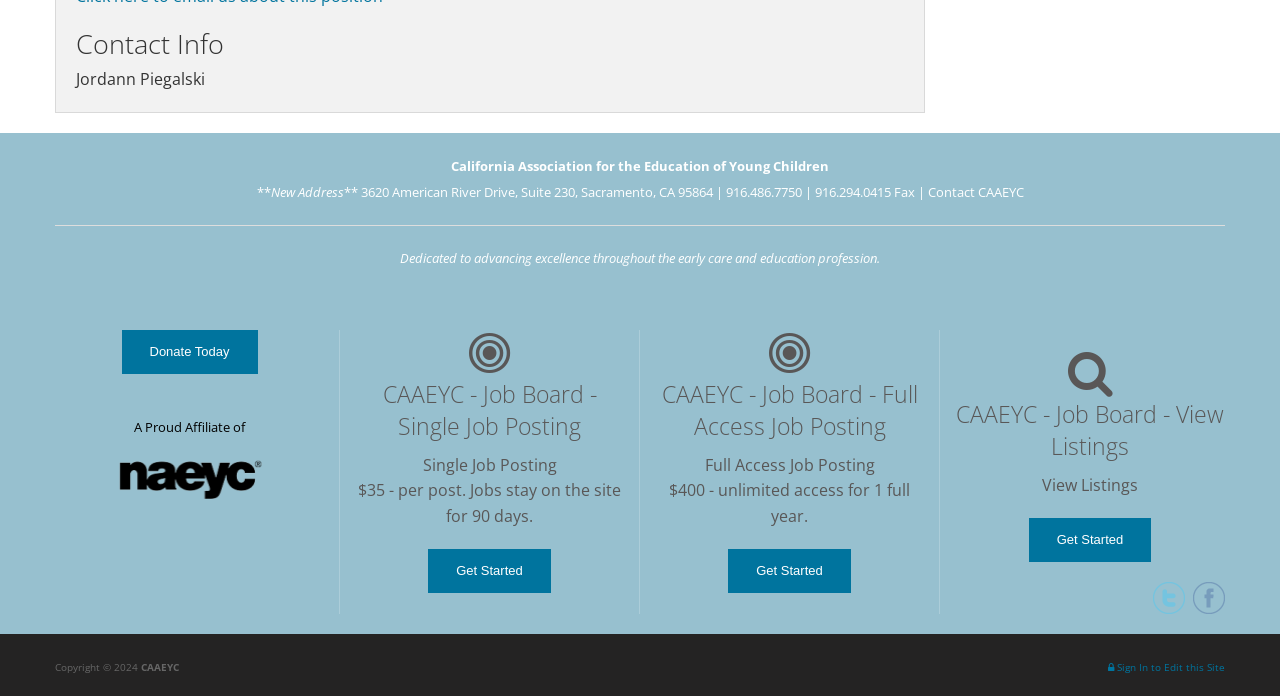Analyze the image and answer the question with as much detail as possible: 
What is the name of the person listed under Contact Info?

I found the heading 'Contact Info' and looked for the static text element underneath it, which contains the name 'Jordann Piegalski'.